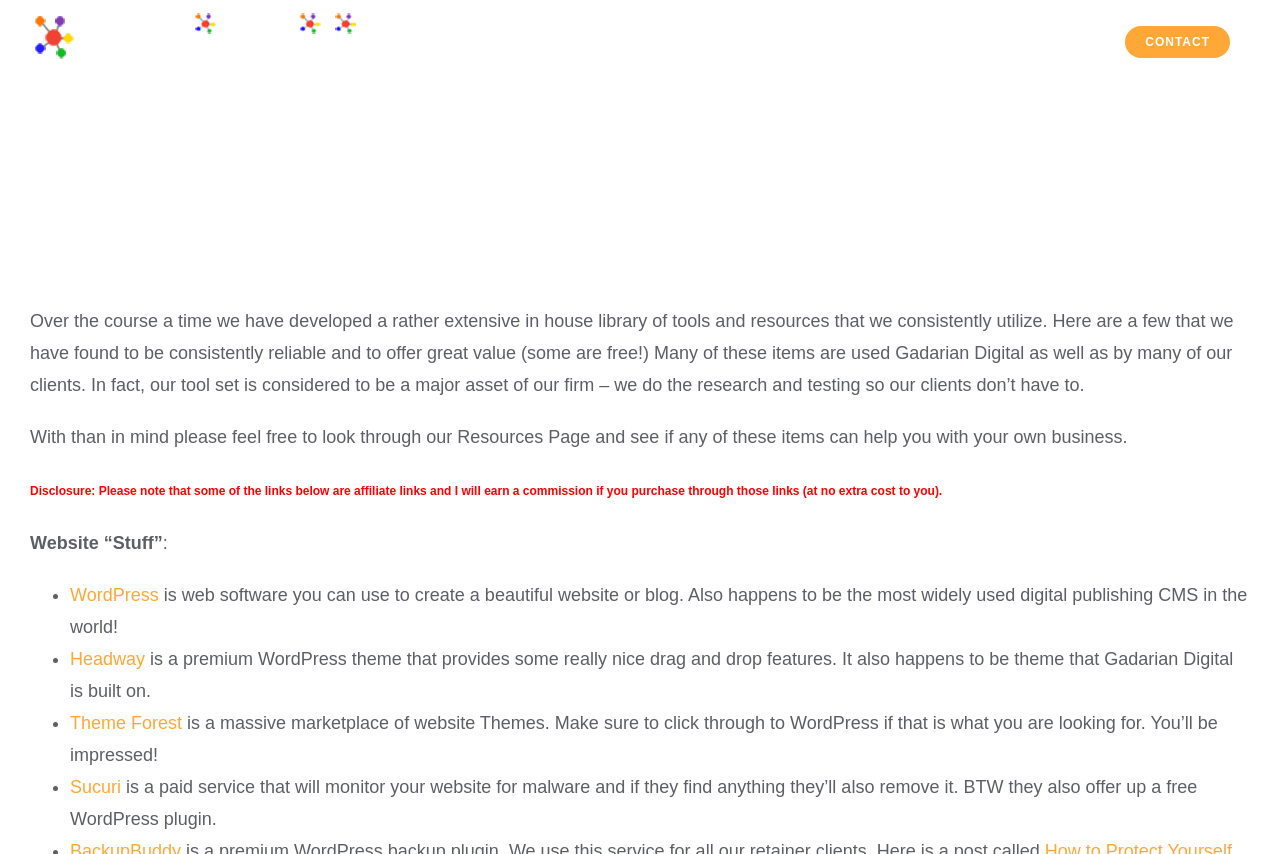Illustrate the webpage's structure and main components comprehensively.

The webpage is titled "Resources | Gadarian Digital" and features a logo of Gadarian Digital at the top left corner. Below the logo, there is a navigation menu with links to "Home", "Blog", "Strategy", "About", and "CONTACT". 

The main content of the page is divided into sections. At the top, there is a heading "Resources" followed by a paragraph of text that introduces the resources listed on the page. The text explains that Gadarian Digital has developed an extensive library of tools and resources that they consistently utilize and find to be reliable and valuable. 

Below the introduction, there is a section of text that invites readers to explore the resources page and see if any of the items can help with their own business. This is followed by a disclosure note that some of the links on the page are affiliate links. 

The main resources section is titled "Website “Stuff”" and is presented as a list with bullet points. Each list item includes a link to a resource, such as WordPress, Headway, Theme Forest, and Sucuri, along with a brief description of what each resource offers. The descriptions provide more information about each resource, including their features and benefits.